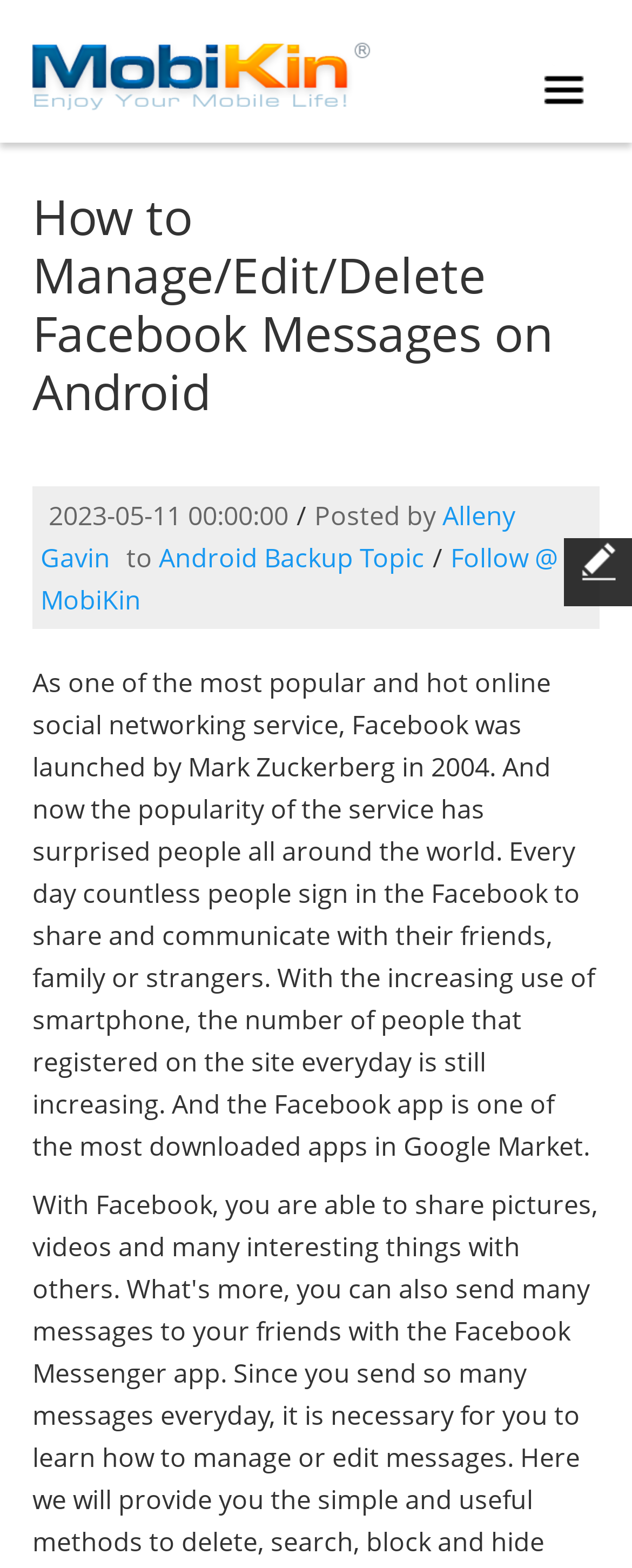Give a one-word or short phrase answer to the question: 
What is the topic of the article?

Managing Facebook messages on Android